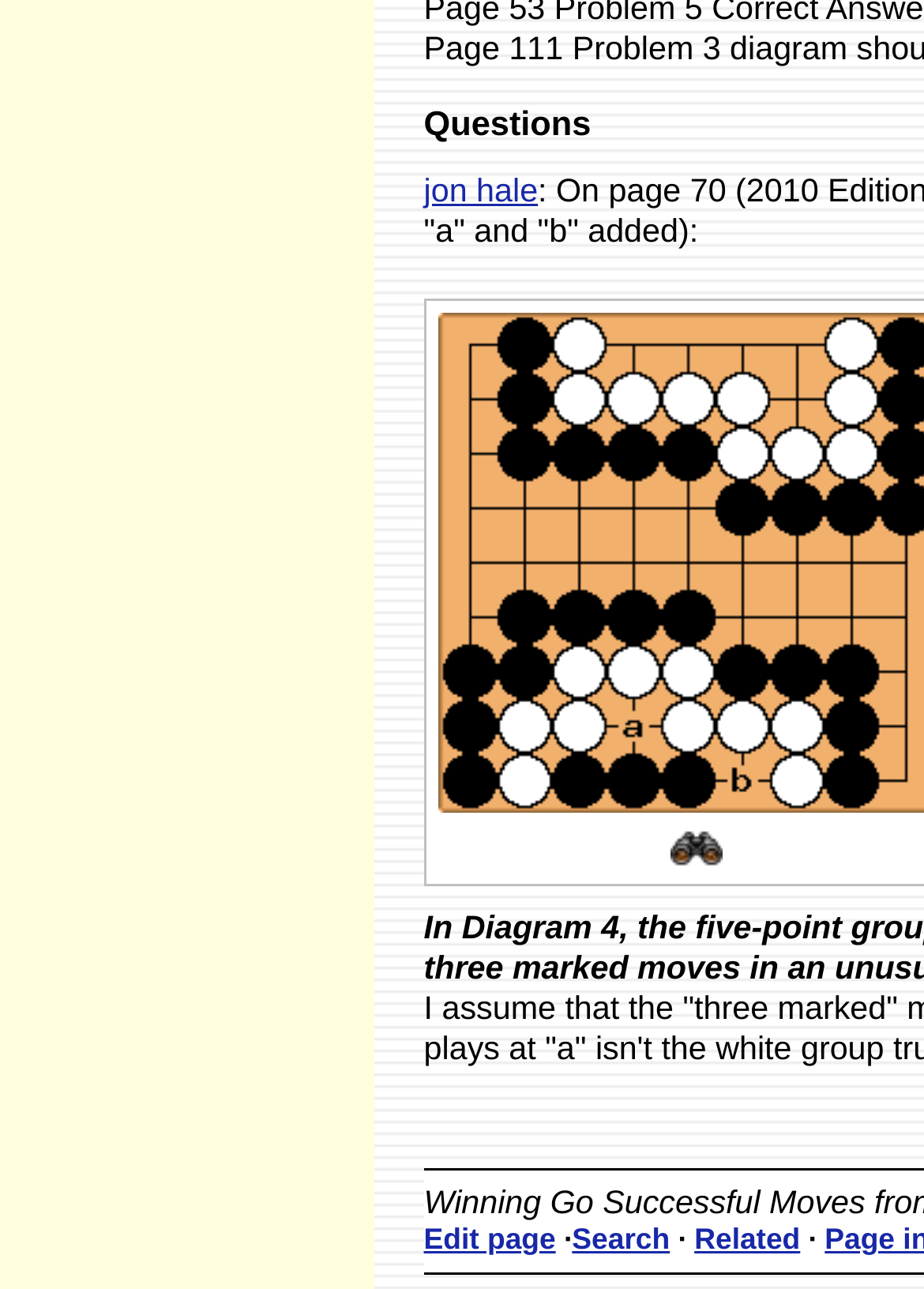Based on the element description "Search", predict the bounding box coordinates of the UI element.

[0.619, 0.949, 0.725, 0.974]